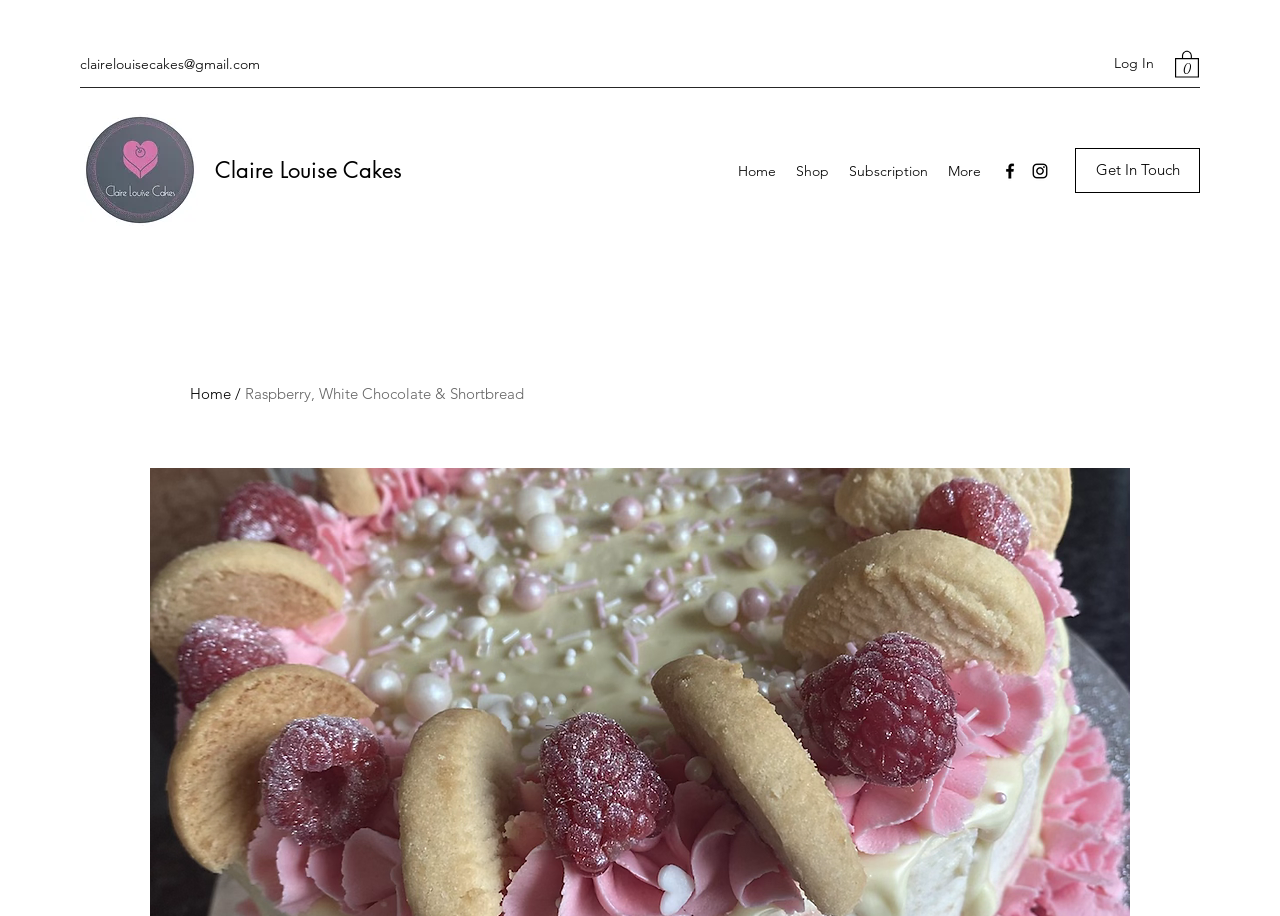Based on the element description: "Claire Louise Cakes", identify the UI element and provide its bounding box coordinates. Use four float numbers between 0 and 1, [left, top, right, bottom].

[0.168, 0.17, 0.314, 0.201]